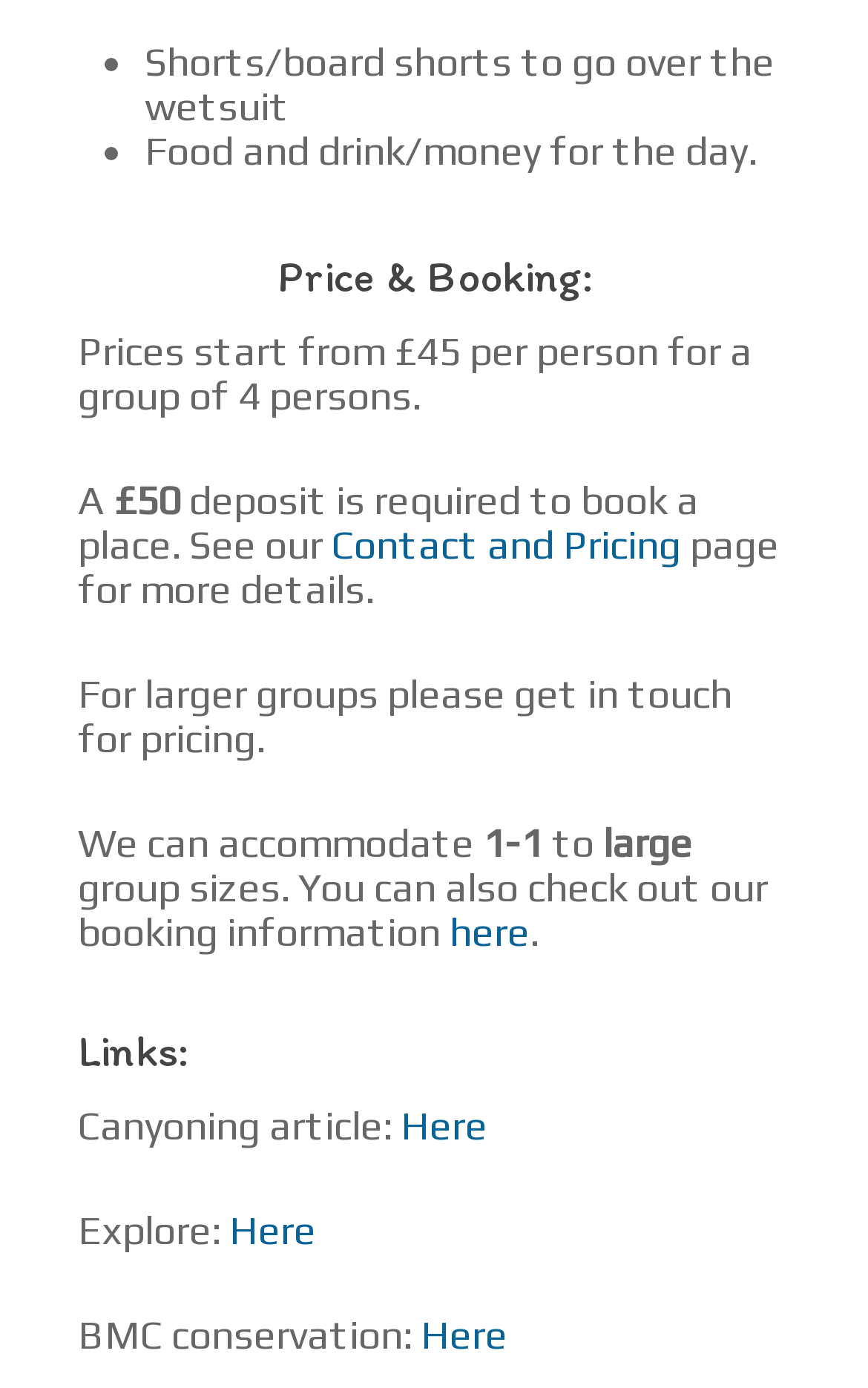Given the content of the image, can you provide a detailed answer to the question?
What is the maximum group size that can be accommodated?

The webpage mentions 'We can accommodate 1-1 to large group sizes.' which implies that the maximum group size that can be accommodated is large, although the exact number is not specified.